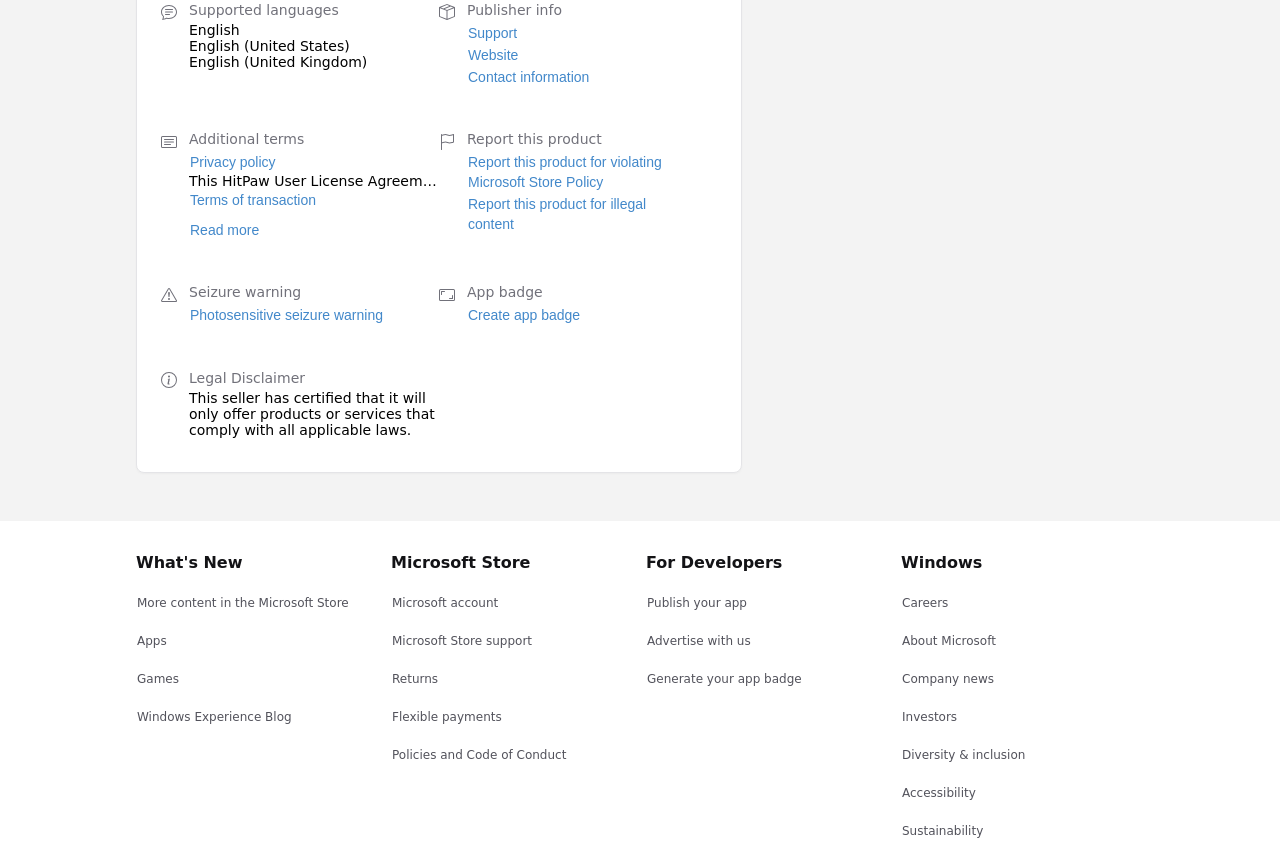Identify the bounding box coordinates of the section to be clicked to complete the task described by the following instruction: "Create app badge". The coordinates should be four float numbers between 0 and 1, formatted as [left, top, right, bottom].

[0.365, 0.36, 0.454, 0.386]